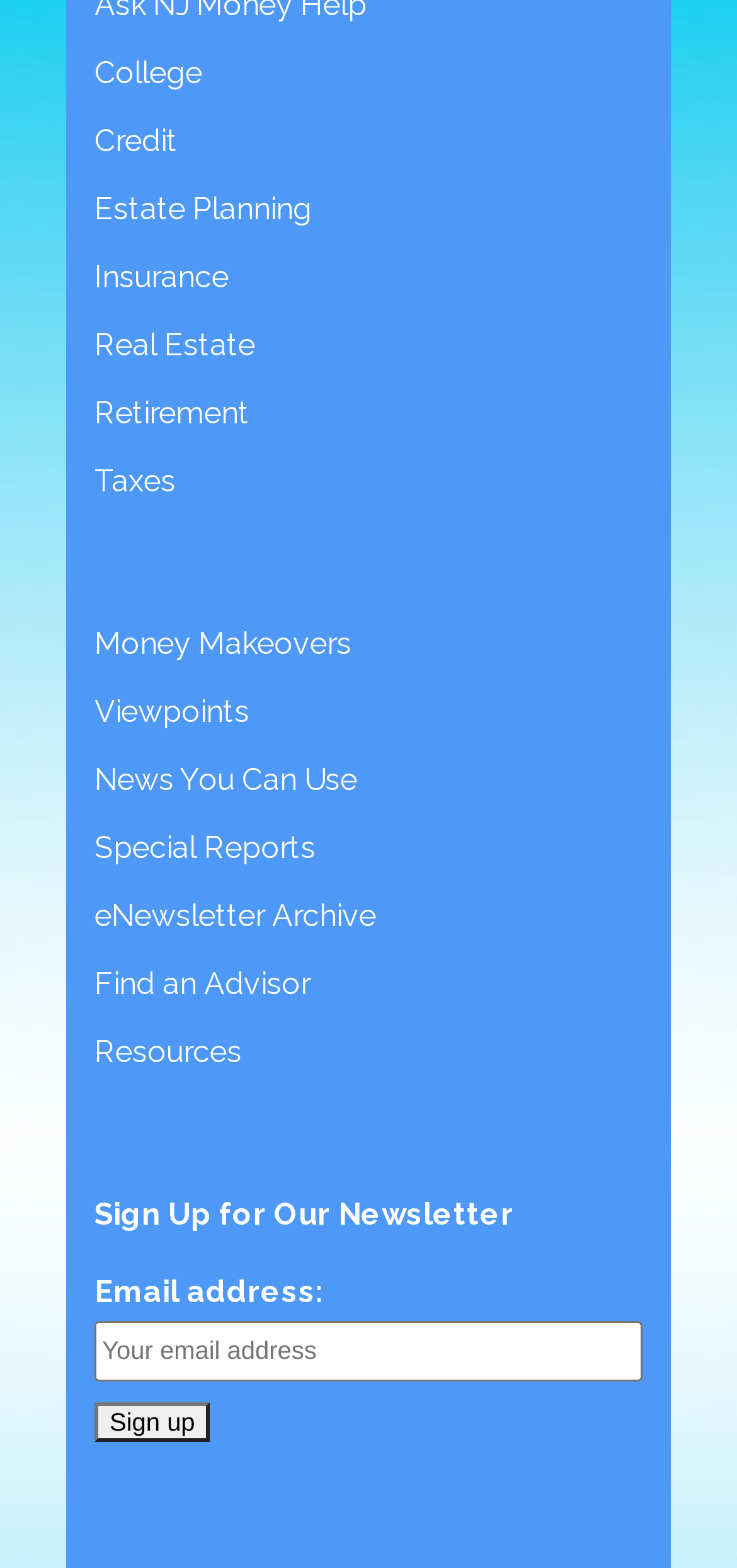Please specify the bounding box coordinates of the region to click in order to perform the following instruction: "Enter email address".

[0.128, 0.842, 0.872, 0.881]